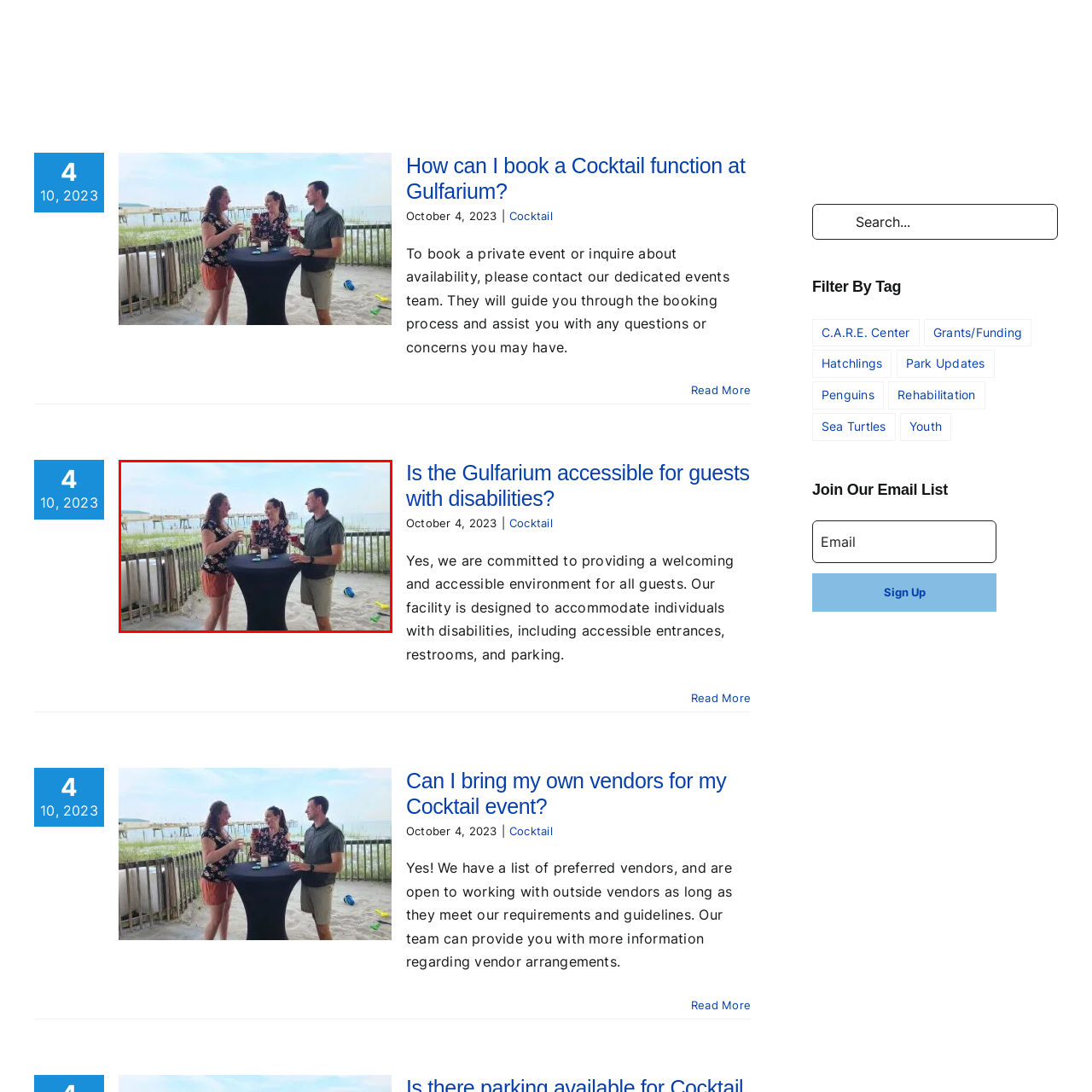Inspect the image surrounded by the red border and give a one-word or phrase answer to the question:
What type of attire are the individuals wearing?

Casual summer attire